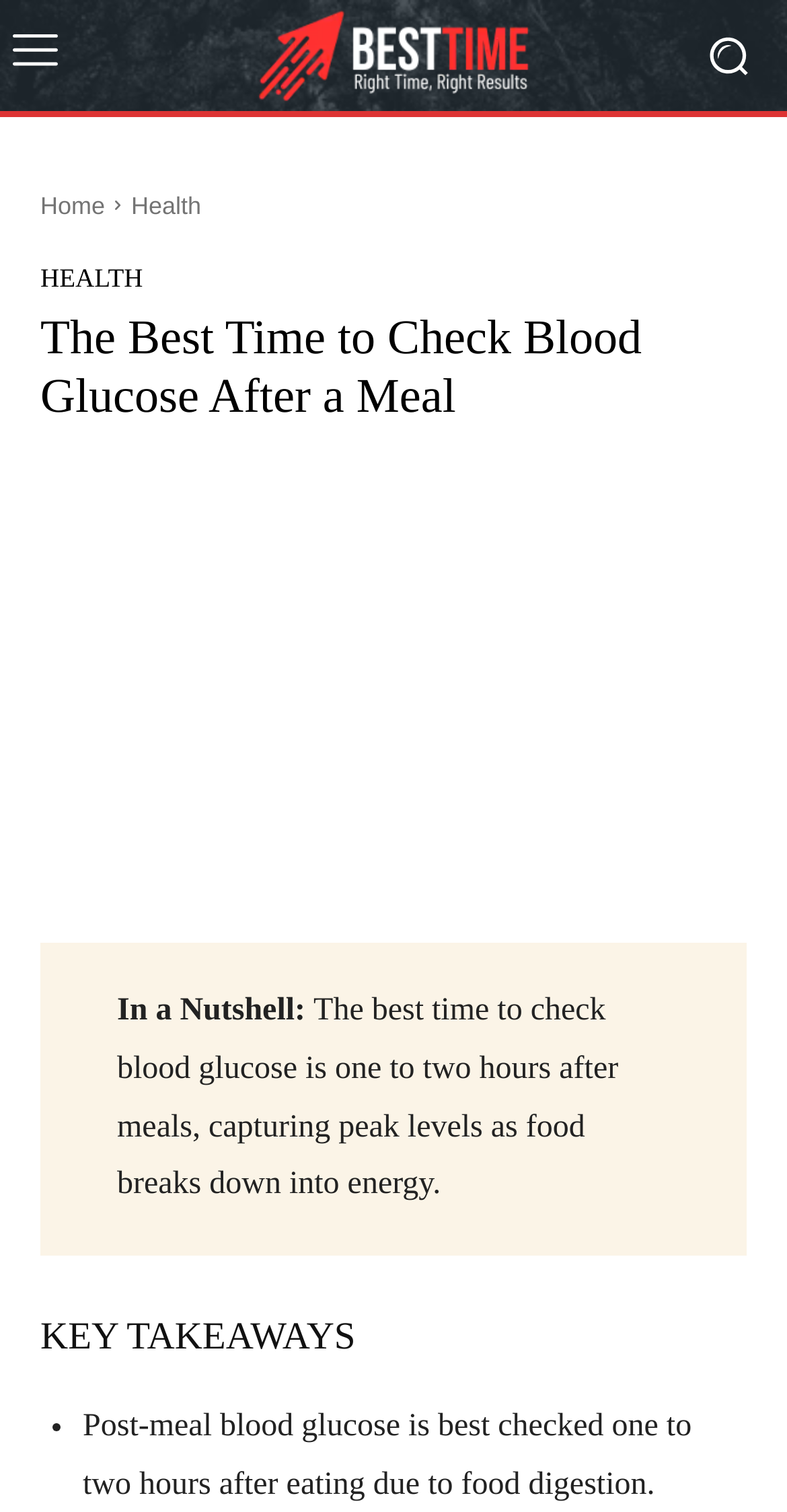Please provide the bounding box coordinate of the region that matches the element description: Home. Coordinates should be in the format (top-left x, top-left y, bottom-right x, bottom-right y) and all values should be between 0 and 1.

[0.051, 0.127, 0.133, 0.146]